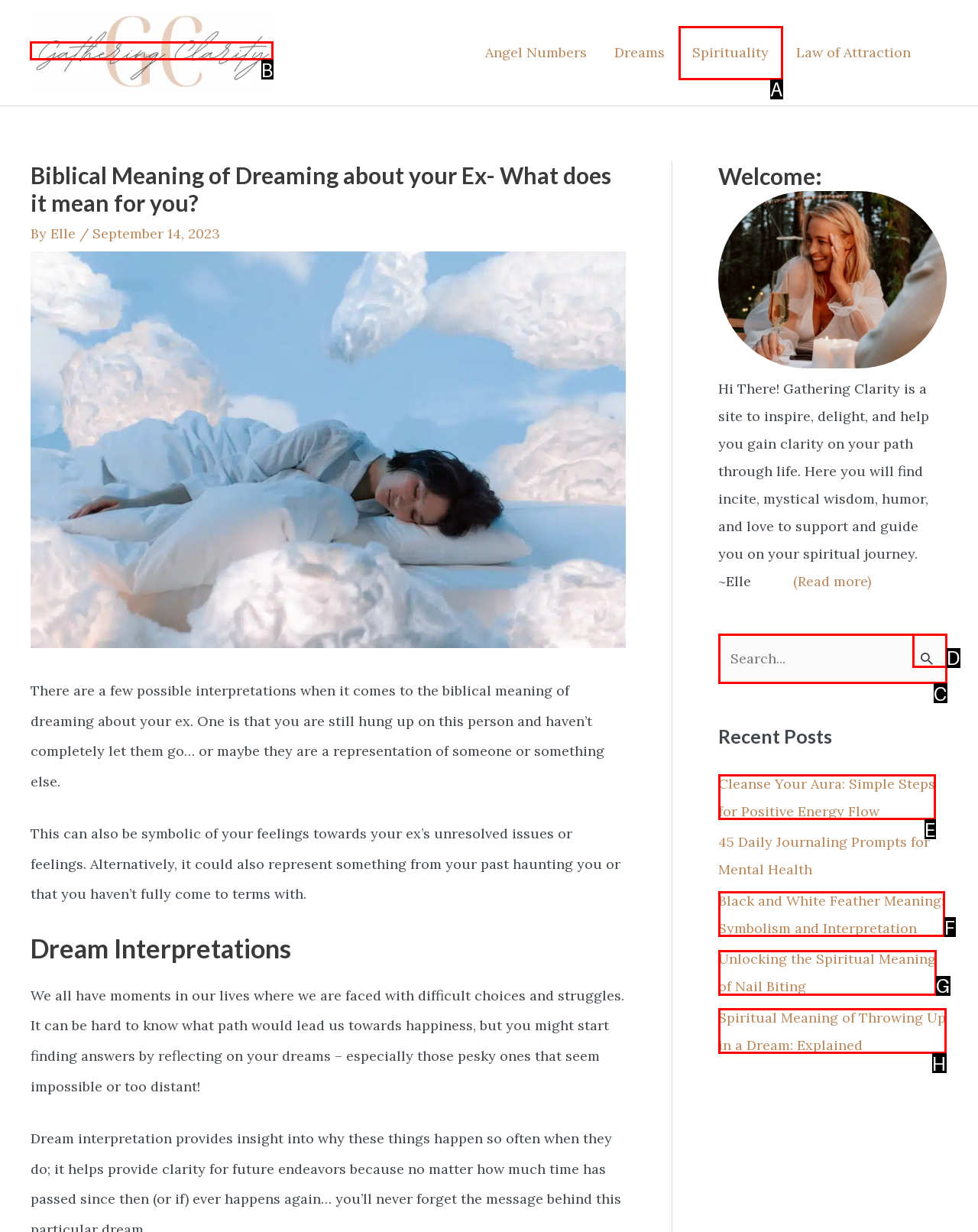Determine which HTML element to click to execute the following task: Visit the homepage of Gathering Clarity Answer with the letter of the selected option.

B